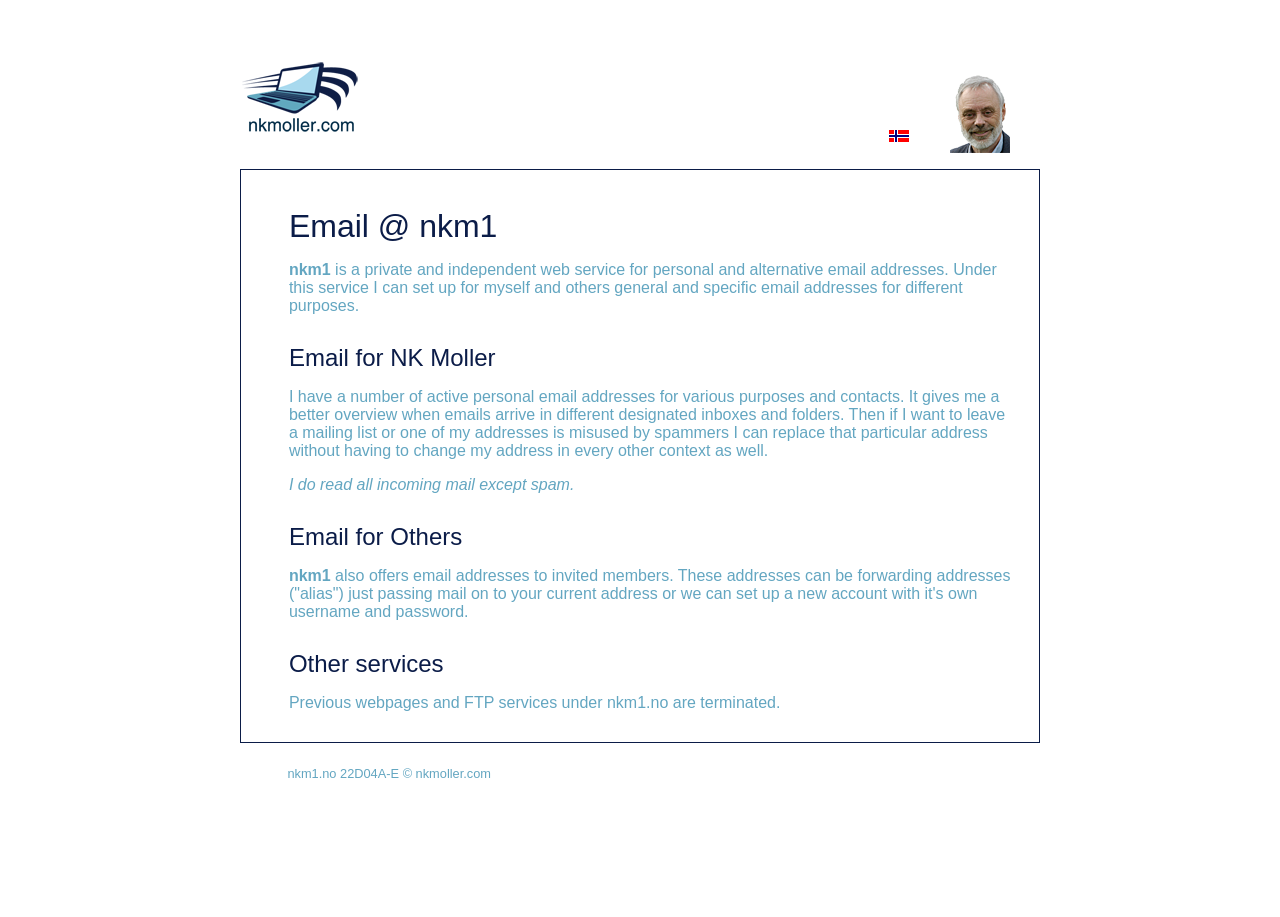Please reply to the following question using a single word or phrase: 
Are FTP services still available?

No